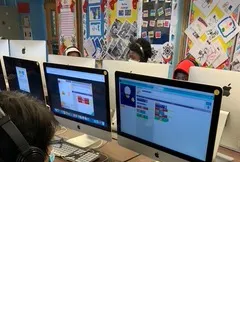What is displayed on the desktop computer? Look at the image and give a one-word or short phrase answer.

Colorful programming interface